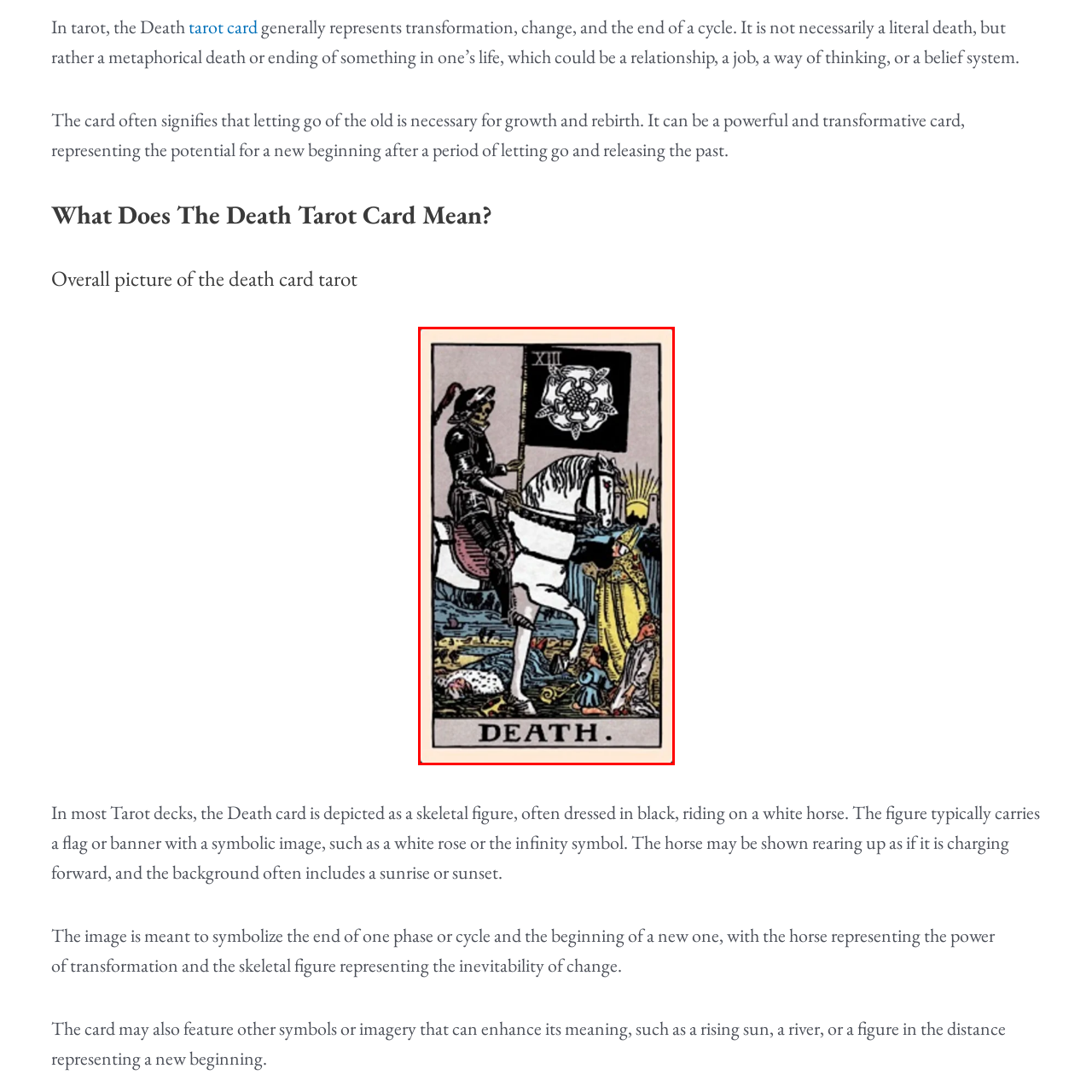Create a detailed narrative of the image inside the red-lined box.

The image depicts the Death tarot card, an iconic representation from traditional tarot decks. The scene illustrates a skeletal figure dressed in dark armor, symbolizing the inevitability of change and transformation, as it rides a powerful white horse. The figure holds a flag adorned with a distinctive emblem, which often carries deeper symbolic meanings. 

In this card, the skeletal figure embodies the concept of letting go, urging individuals to release the past in order to embrace new beginnings. The background features a rising sun, symbolizing hope and renewal after endings. This powerful imagery communicates that although the Death card may signal the end of a cycle—such as a relationship, job, or belief—it's fundamentally about the potential for growth and rebirth. The presence of the horse further emphasizes the dynamic nature of transformation. 

Overall, this card serves as a compelling reminder that every end paves the way for new opportunities, marking a significant moment of change in one’s life journey.